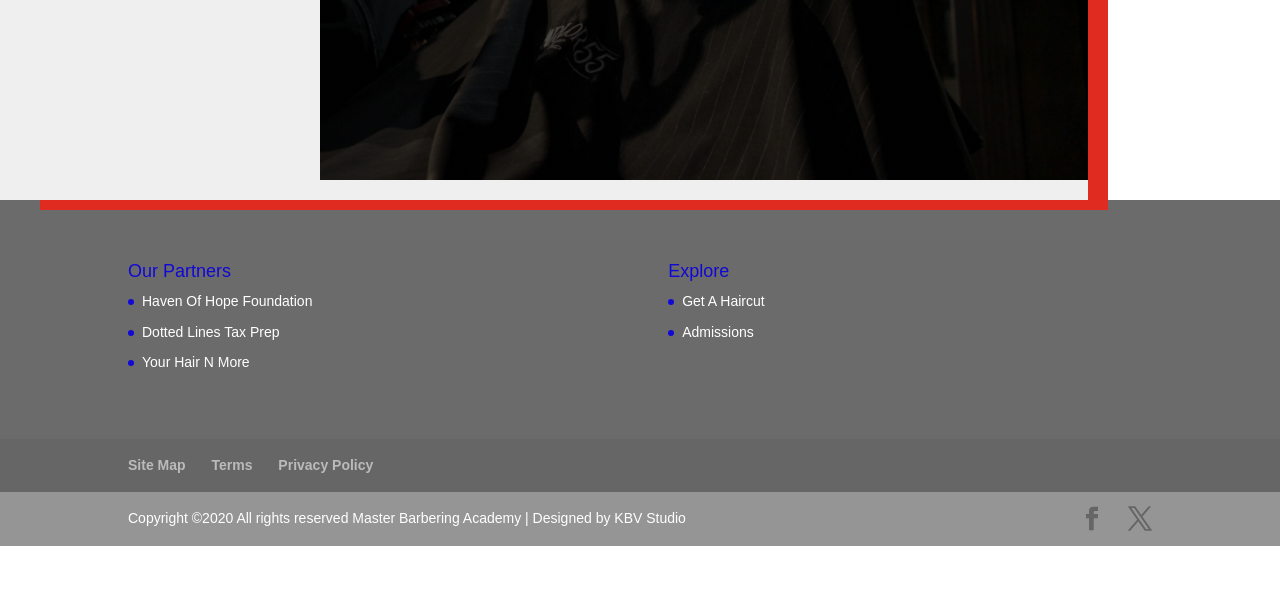Please identify the bounding box coordinates of the element's region that should be clicked to execute the following instruction: "Visit Site Map". The bounding box coordinates must be four float numbers between 0 and 1, i.e., [left, top, right, bottom].

[0.1, 0.767, 0.145, 0.794]